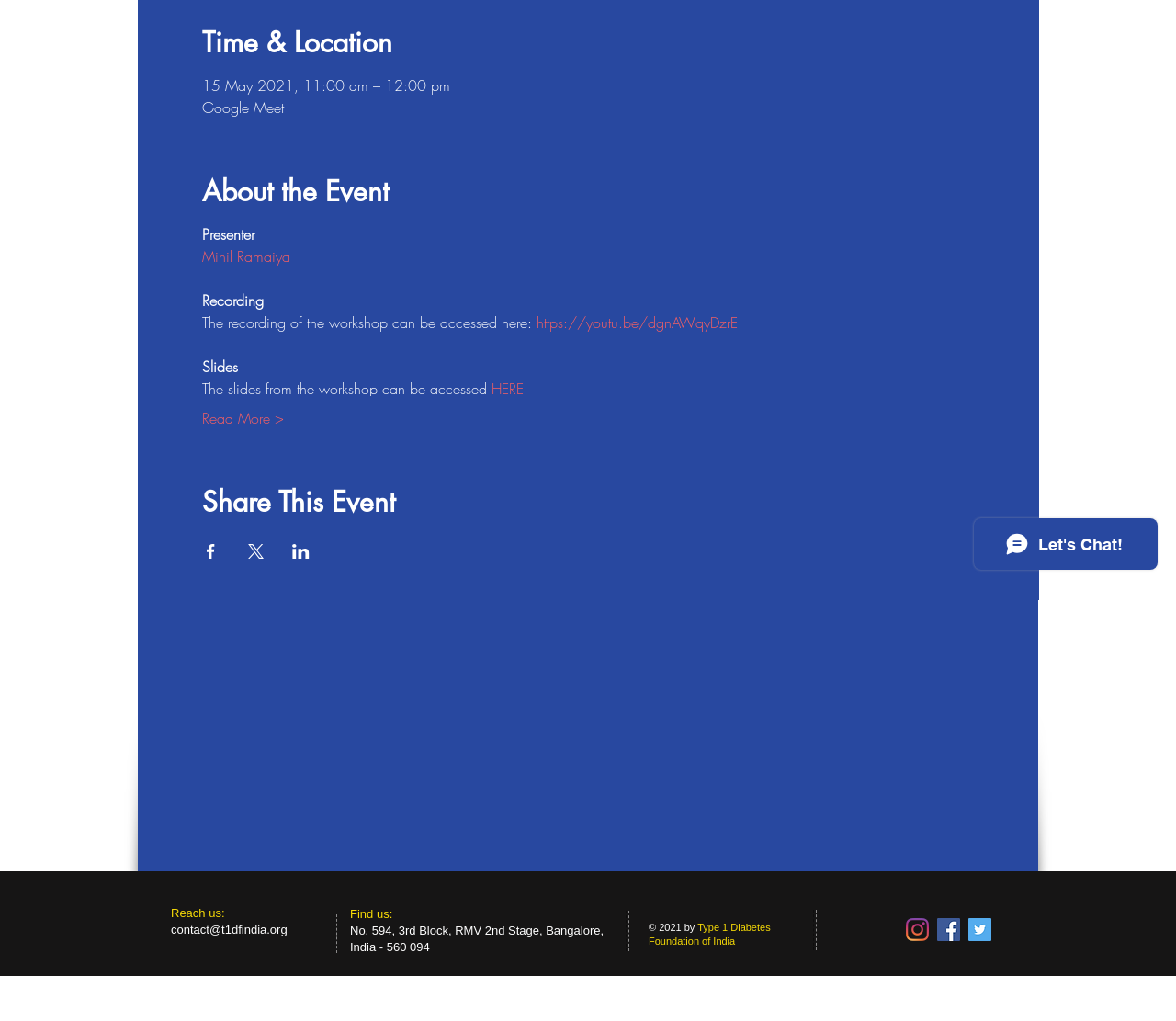Bounding box coordinates are specified in the format (top-left x, top-left y, bottom-right x, bottom-right y). All values are floating point numbers bounded between 0 and 1. Please provide the bounding box coordinate of the region this sentence describes: Read More >

[0.171, 0.399, 0.241, 0.421]